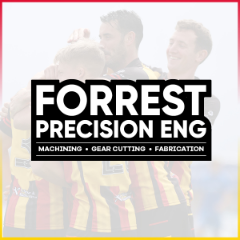Formulate a detailed description of the image content.

The image prominently features the logo of "Forrest Precision Engineering," which is displayed in a bold, modern font. Situated against a dynamic background that suggests a sporting atmosphere, the logo emphasizes the company's focus on machining, gear cutting, and fabrication. The vibrant colors of red and yellow, likely representing the team colors of Partick Thistle, complement the logo and create an engaging visual appeal. This image serves to highlight the sponsorship of Partick Thistle Football Club, reinforcing the connection between the club and its community partners.